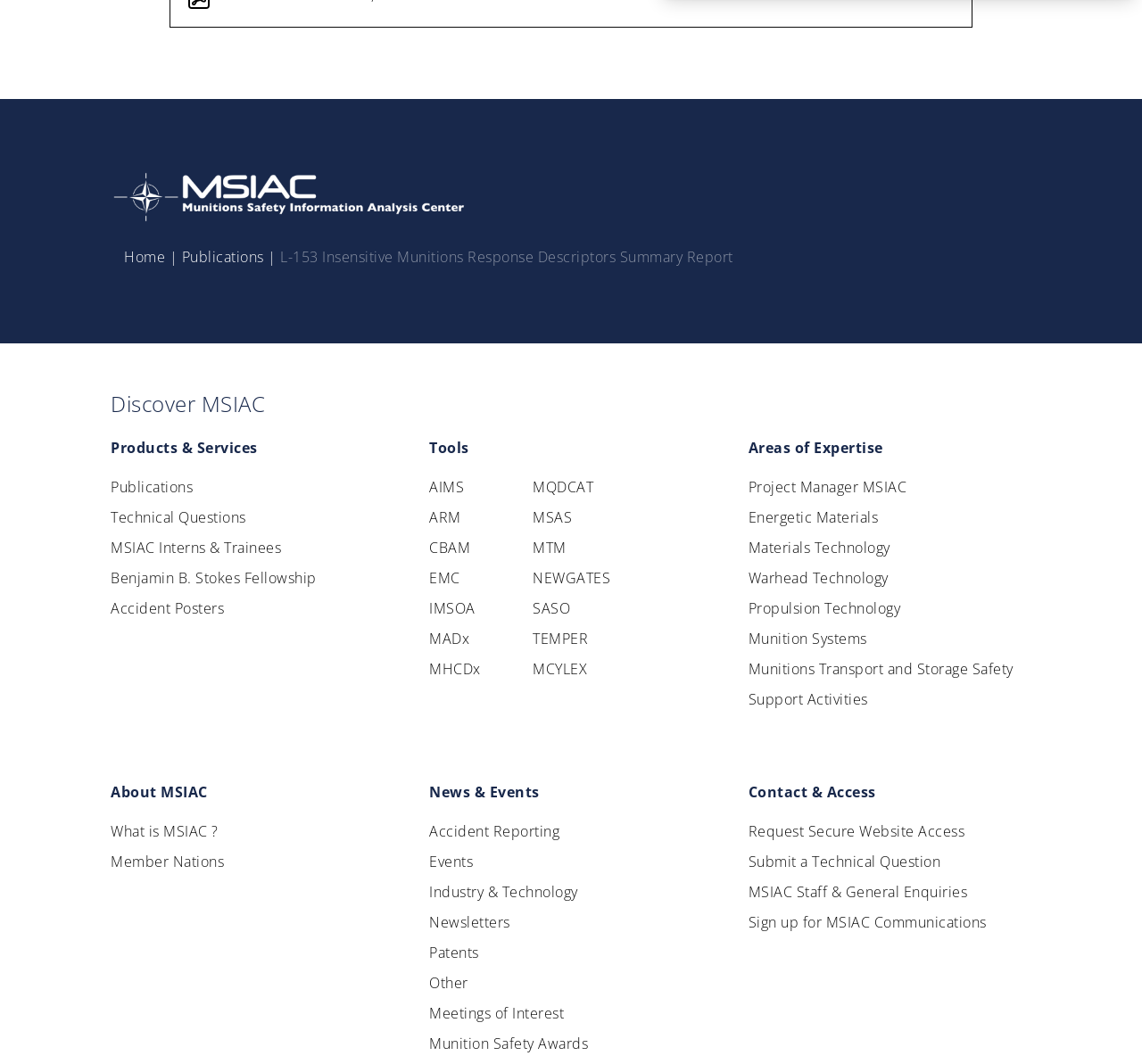What is the name of the organization?
Please answer the question as detailed as possible based on the image.

The name of the organization can be inferred from the various links and headings on the webpage, such as 'What is MSIAC?' and 'About MSIAC'.